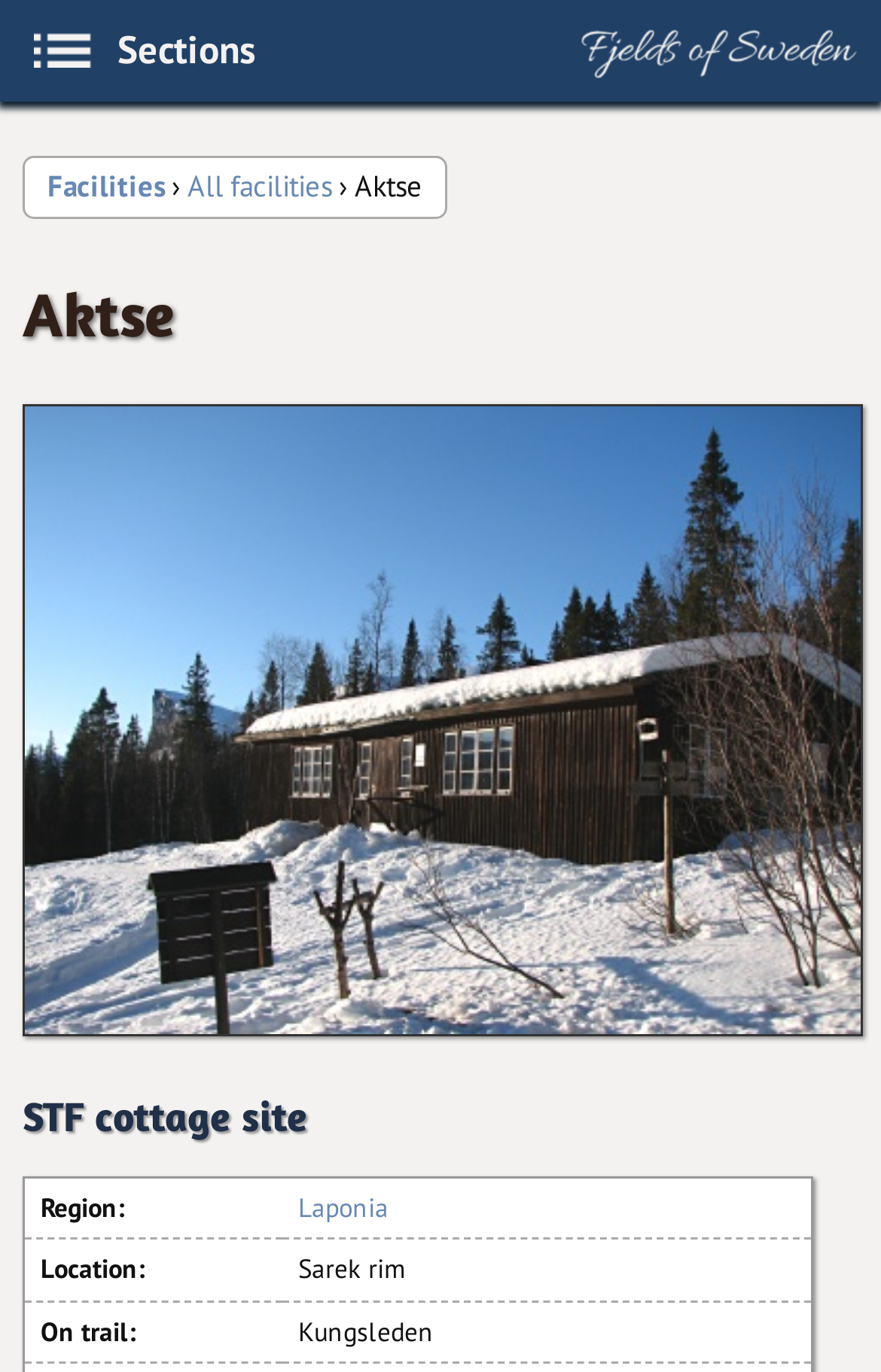What type of facility is Aktse?
Respond to the question with a single word or phrase according to the image.

STF cottage site